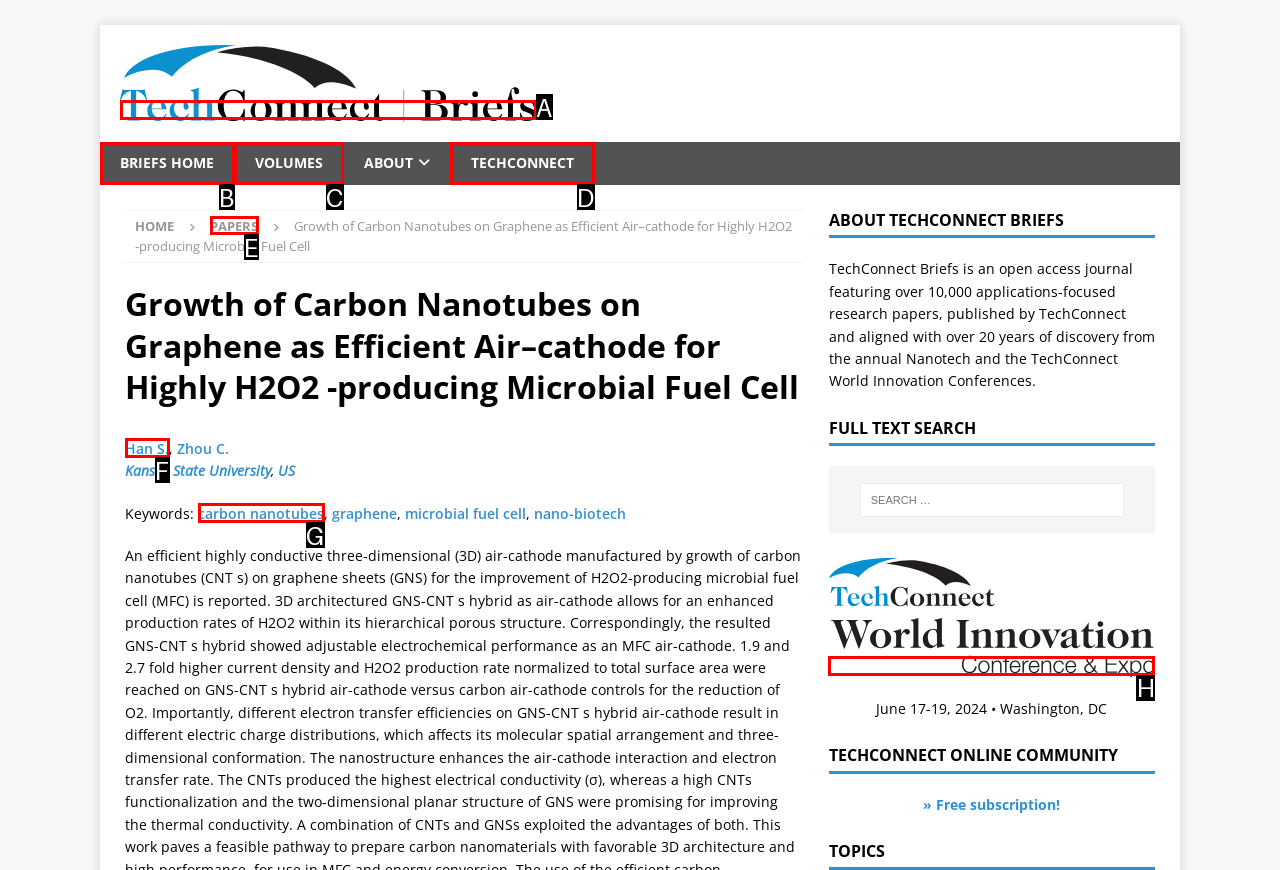Based on the element description: Volumes, choose the best matching option. Provide the letter of the option directly.

C